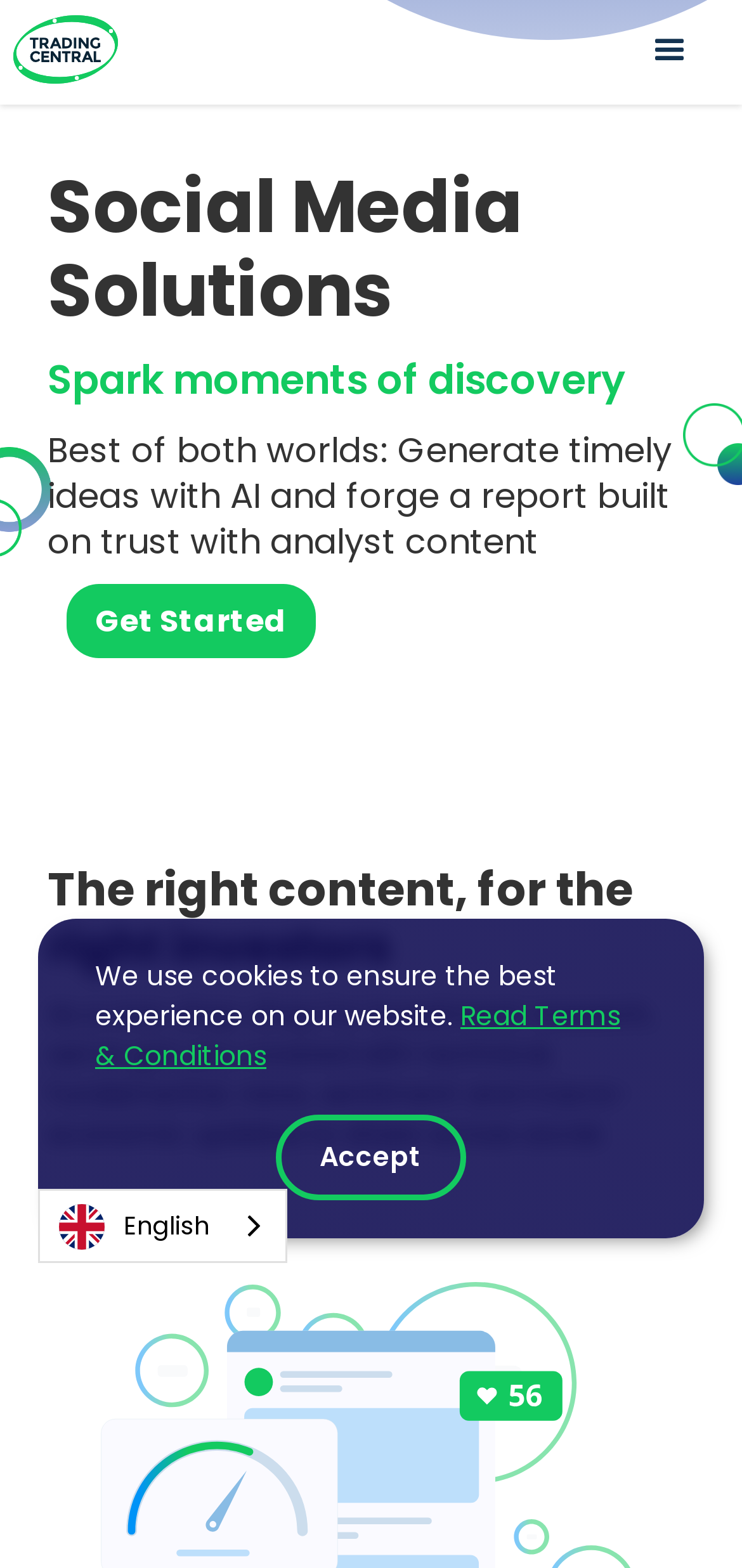What type of content is provided?
Refer to the screenshot and deliver a thorough answer to the question presented.

The platform provides investment research content, including technical, fundamental, news, sentiment, and macro-economic updates, as indicated by the static text 'As a one-stop-shop for investment research, we’ve got you covered with technical, fundamental, news, sentiment and macro-economic updates to share across social'.